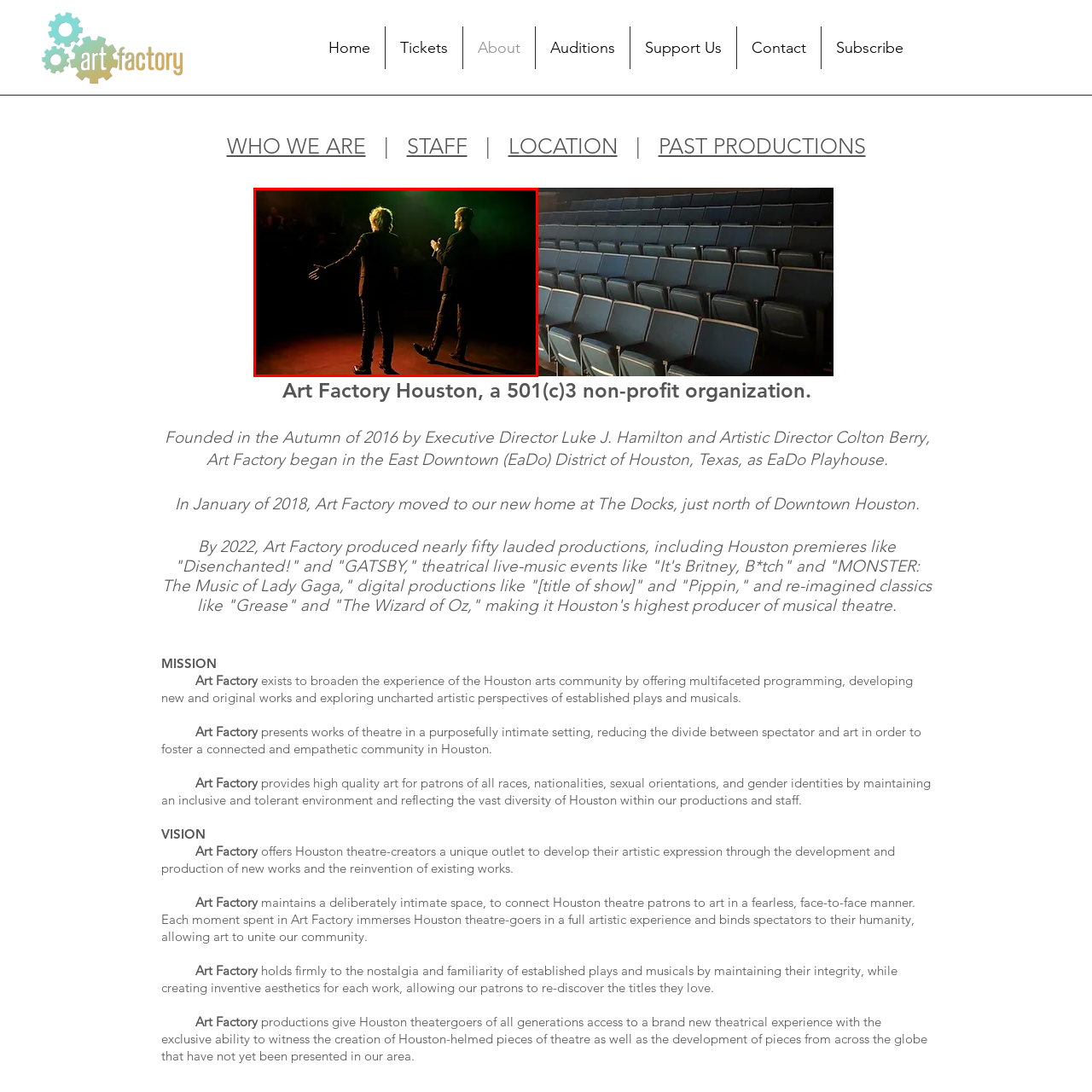What is the atmosphere of the Art Factory?
Look at the image framed by the red bounding box and provide an in-depth response.

The dimly lit background and the vibrant lighting create a dramatic atmosphere, which is emphasized by the caption, suggesting an intimate environment that the Art Factory is known for.